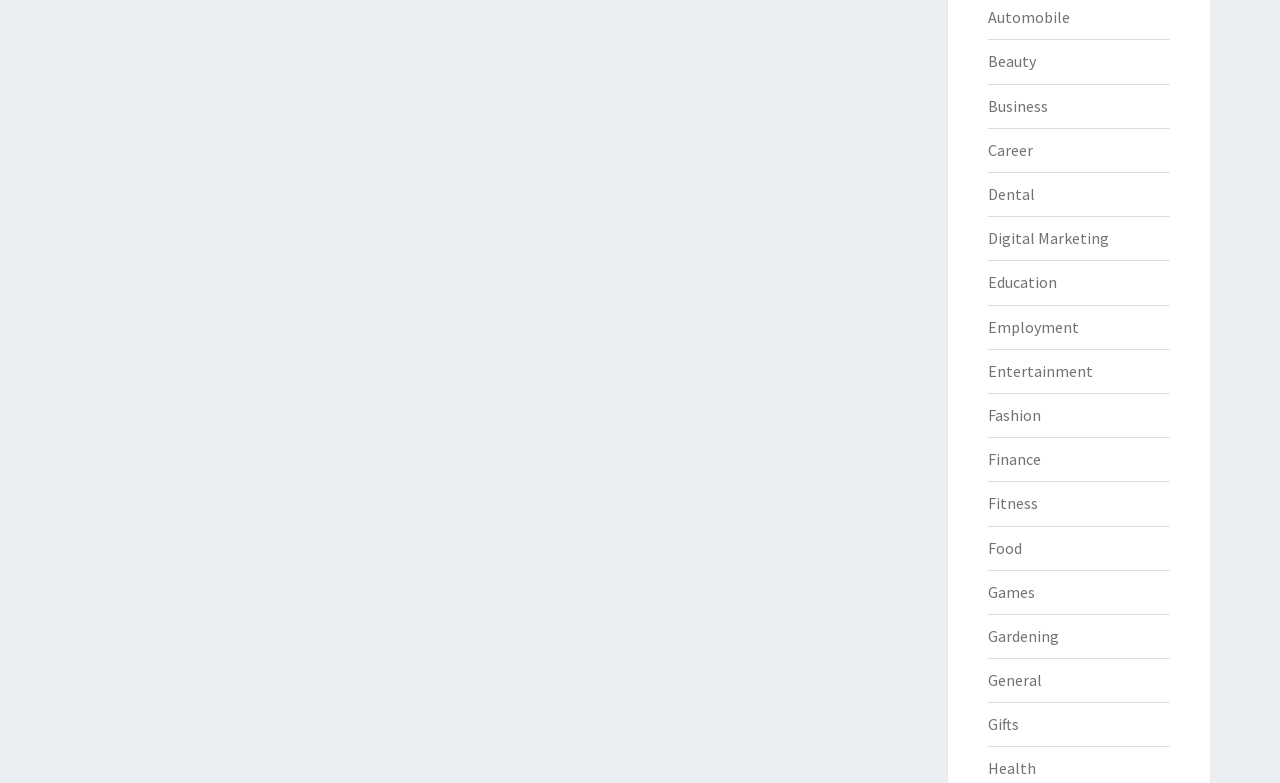Identify the bounding box coordinates of the region that should be clicked to execute the following instruction: "View Health".

[0.771, 0.969, 0.809, 0.994]